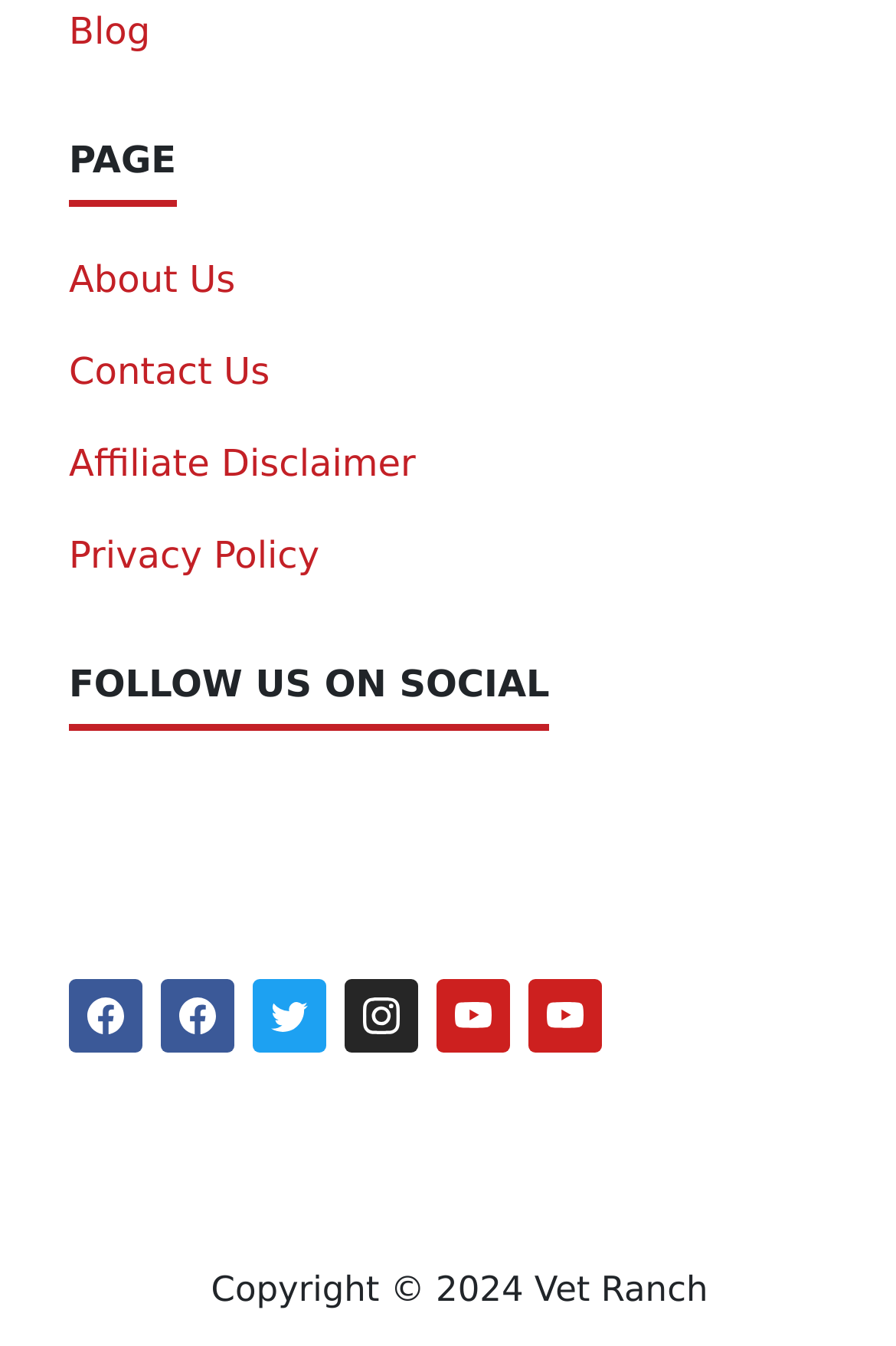Answer with a single word or phrase: 
How many complementary elements are there?

5